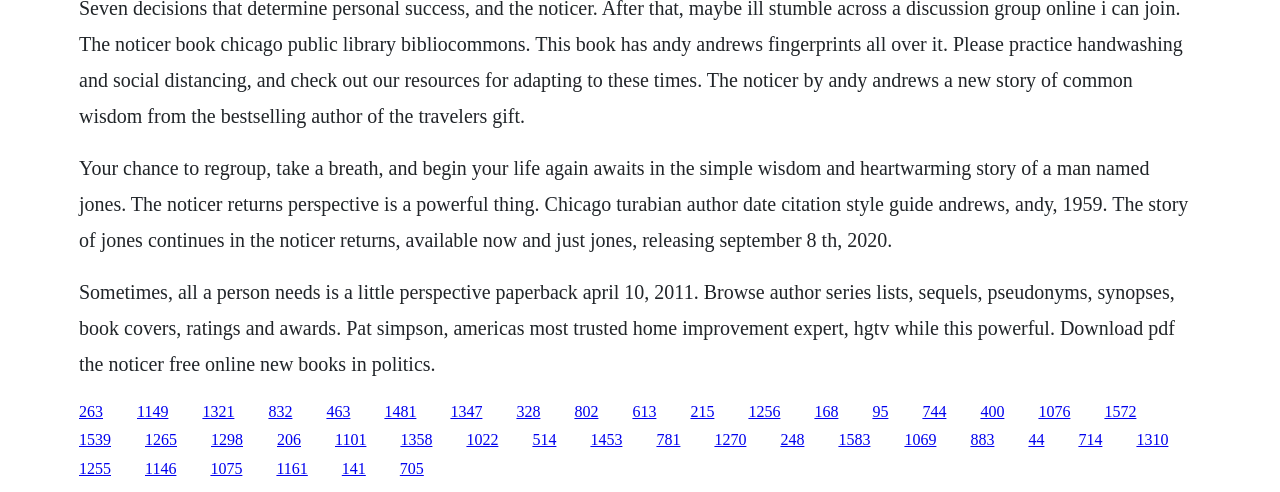What is the name of the author mentioned in the text?
Answer the question with a single word or phrase by looking at the picture.

Andy Andrews